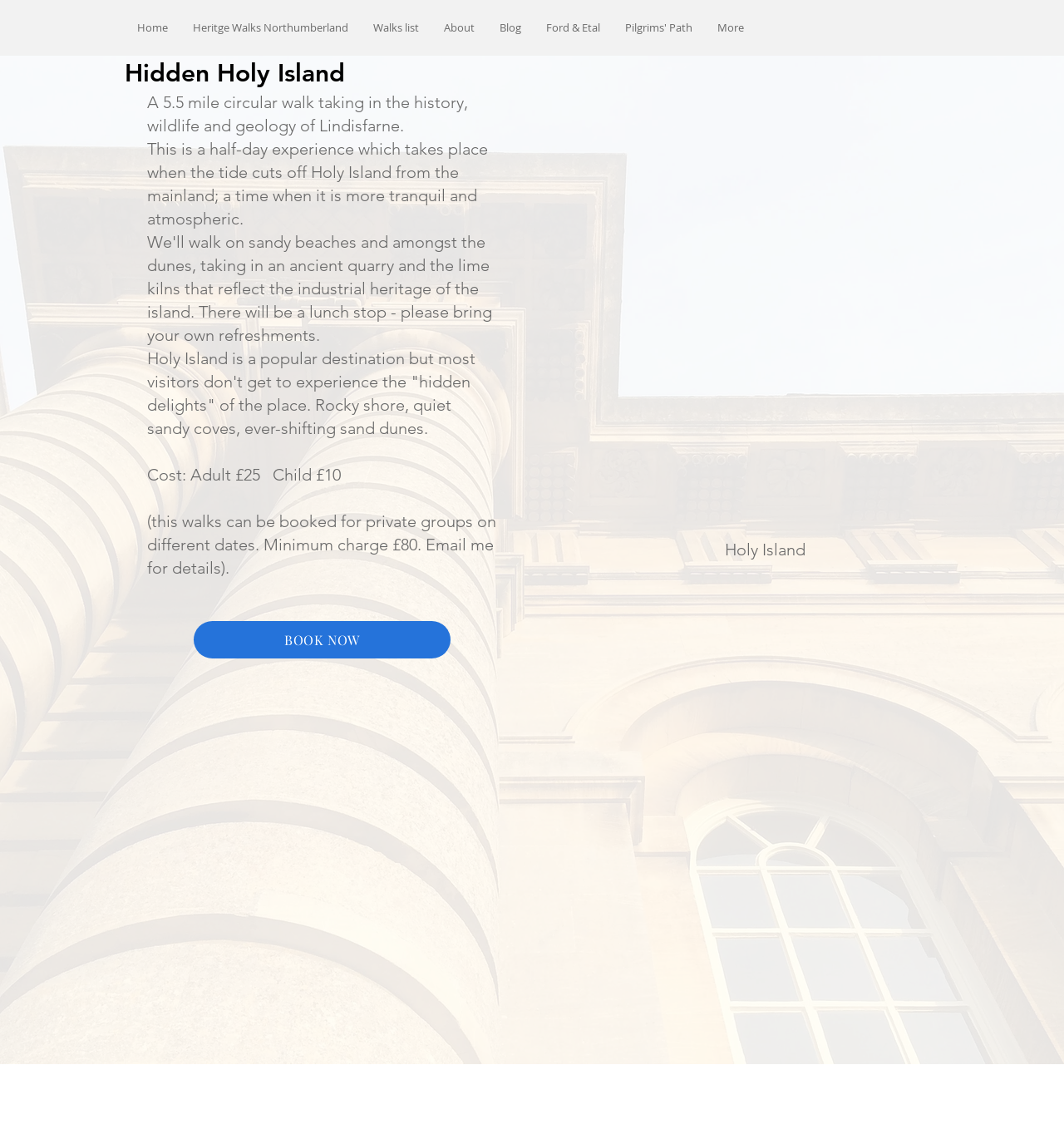Find the bounding box coordinates for the area that must be clicked to perform this action: "Book a walk".

[0.182, 0.545, 0.423, 0.578]